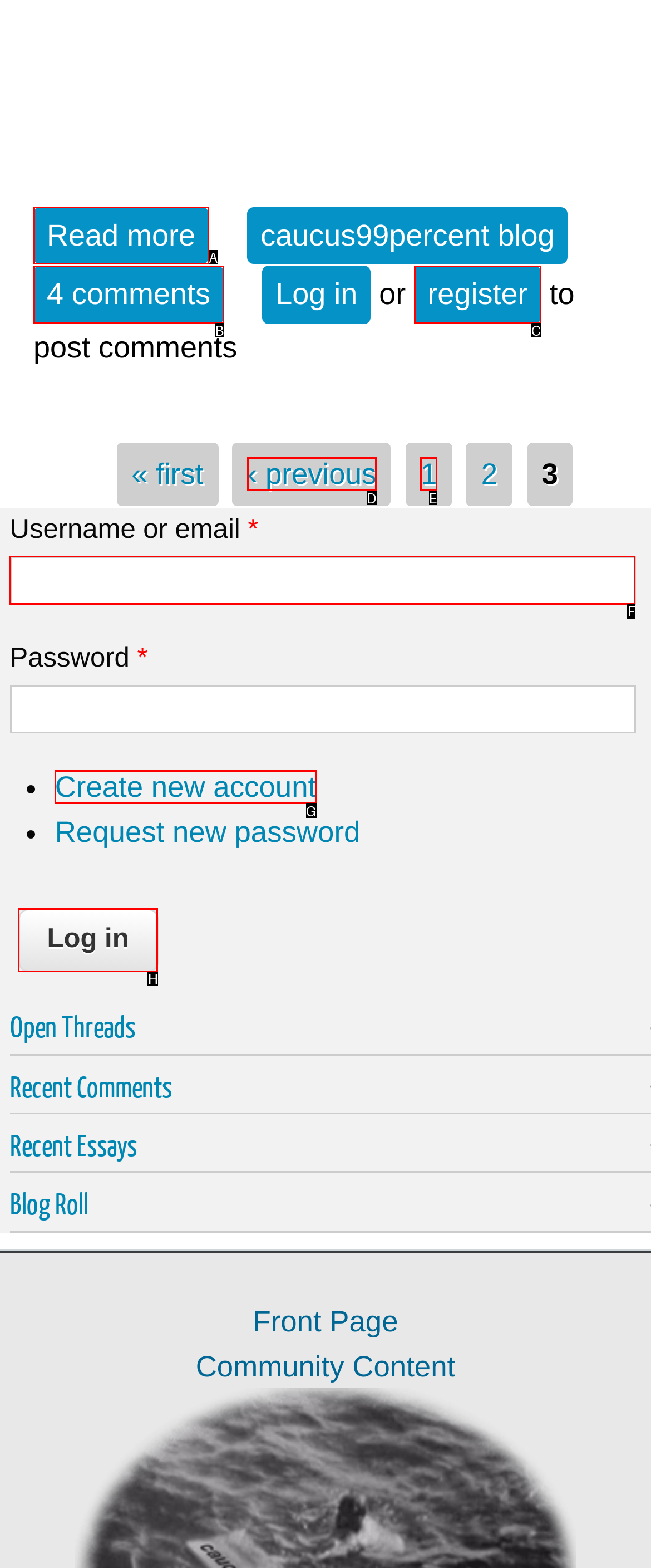From the given options, find the HTML element that fits the description: https://seabergconstruction.com/residential-roofing-rhode-island/. Reply with the letter of the chosen element.

None